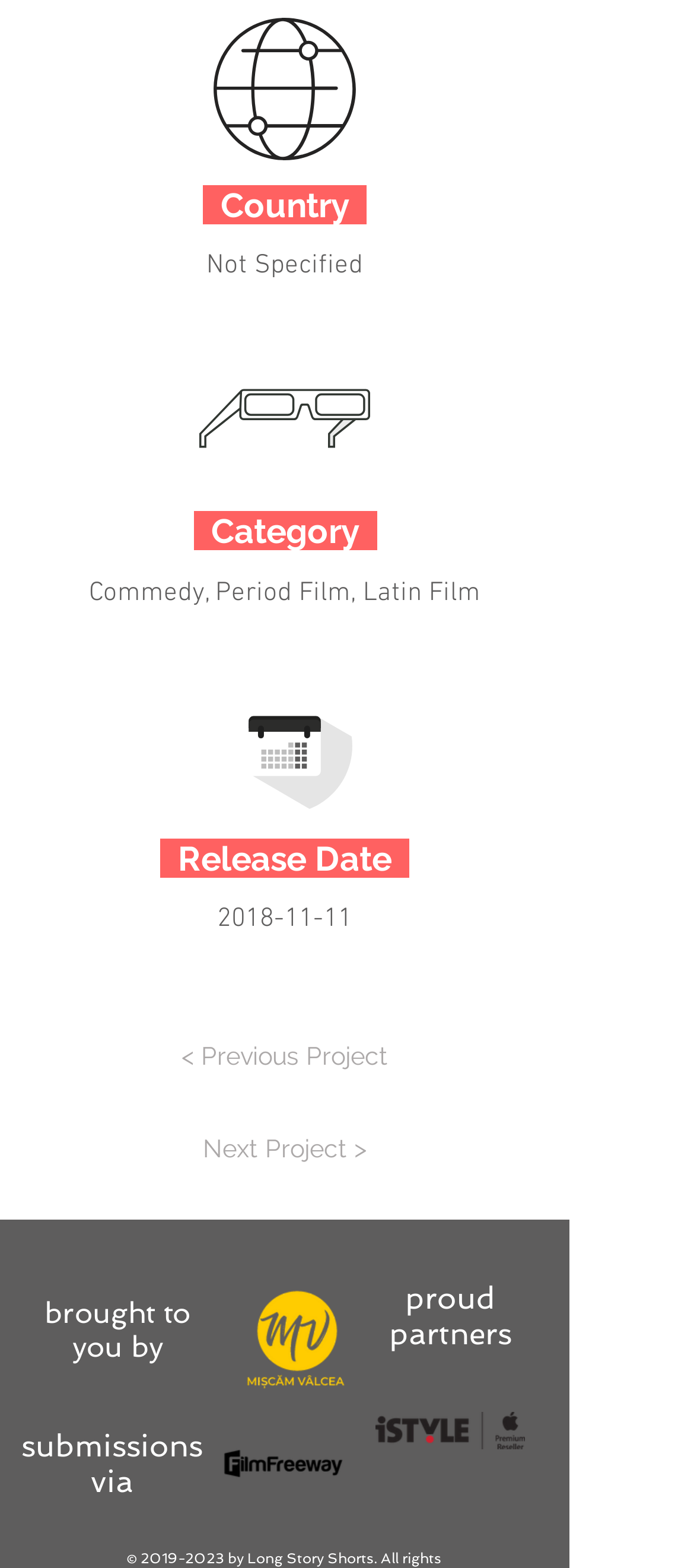What is the logo image located at the bottom of the page?
Provide a thorough and detailed answer to the question.

I found the logo image located at the bottom of the page by looking at the image element with the description 'logo MV Transparent.png' which is located below the StaticText element with the OCR text 'brought to you by'.